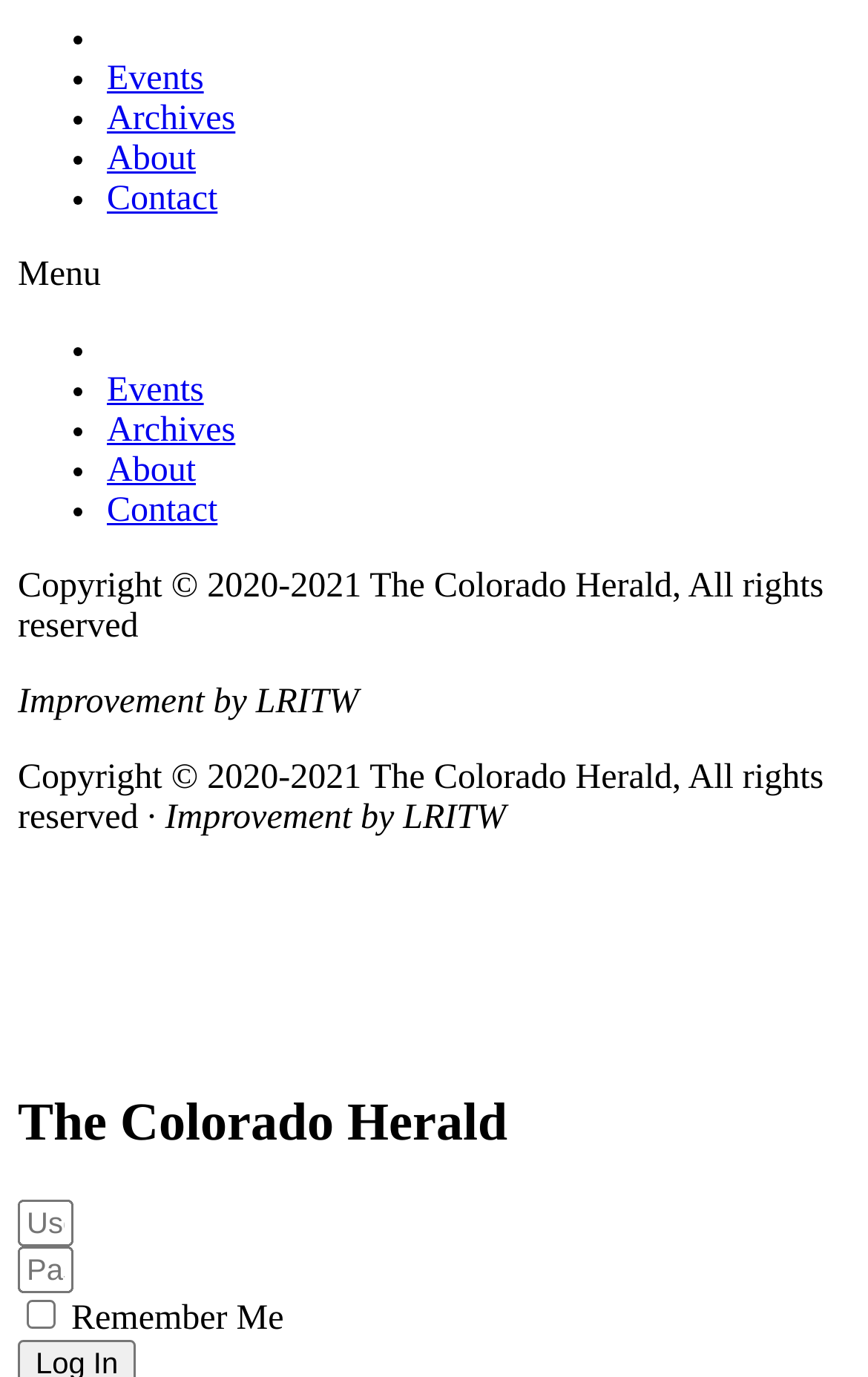Using the elements shown in the image, answer the question comprehensively: Is the 'Remember Me' checkbox checked?

I checked the state of the 'Remember Me' checkbox and found that it is not checked, so the answer is no.